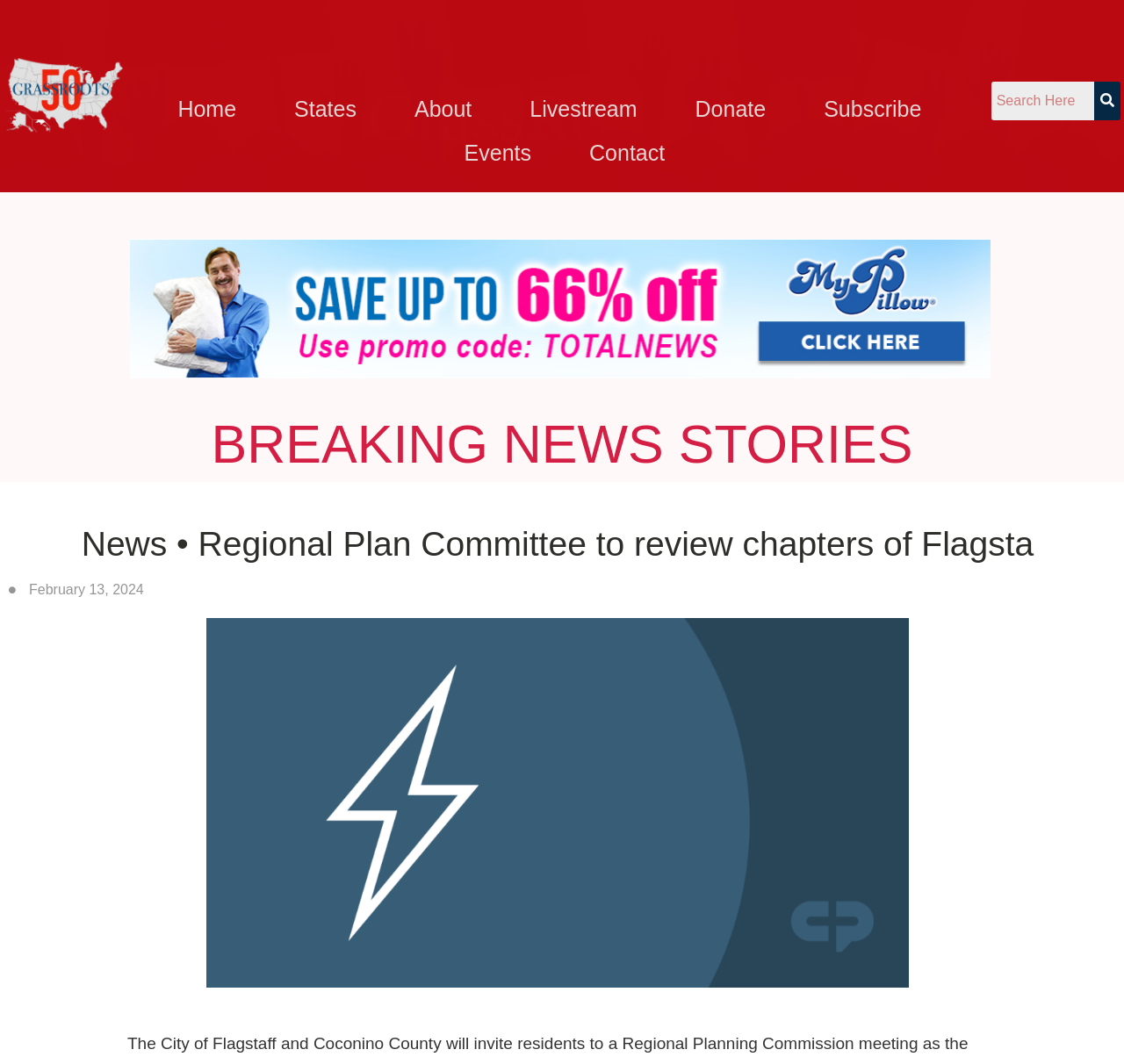Please locate the bounding box coordinates of the element that needs to be clicked to achieve the following instruction: "view livestream". The coordinates should be four float numbers between 0 and 1, i.e., [left, top, right, bottom].

[0.459, 0.086, 0.579, 0.12]